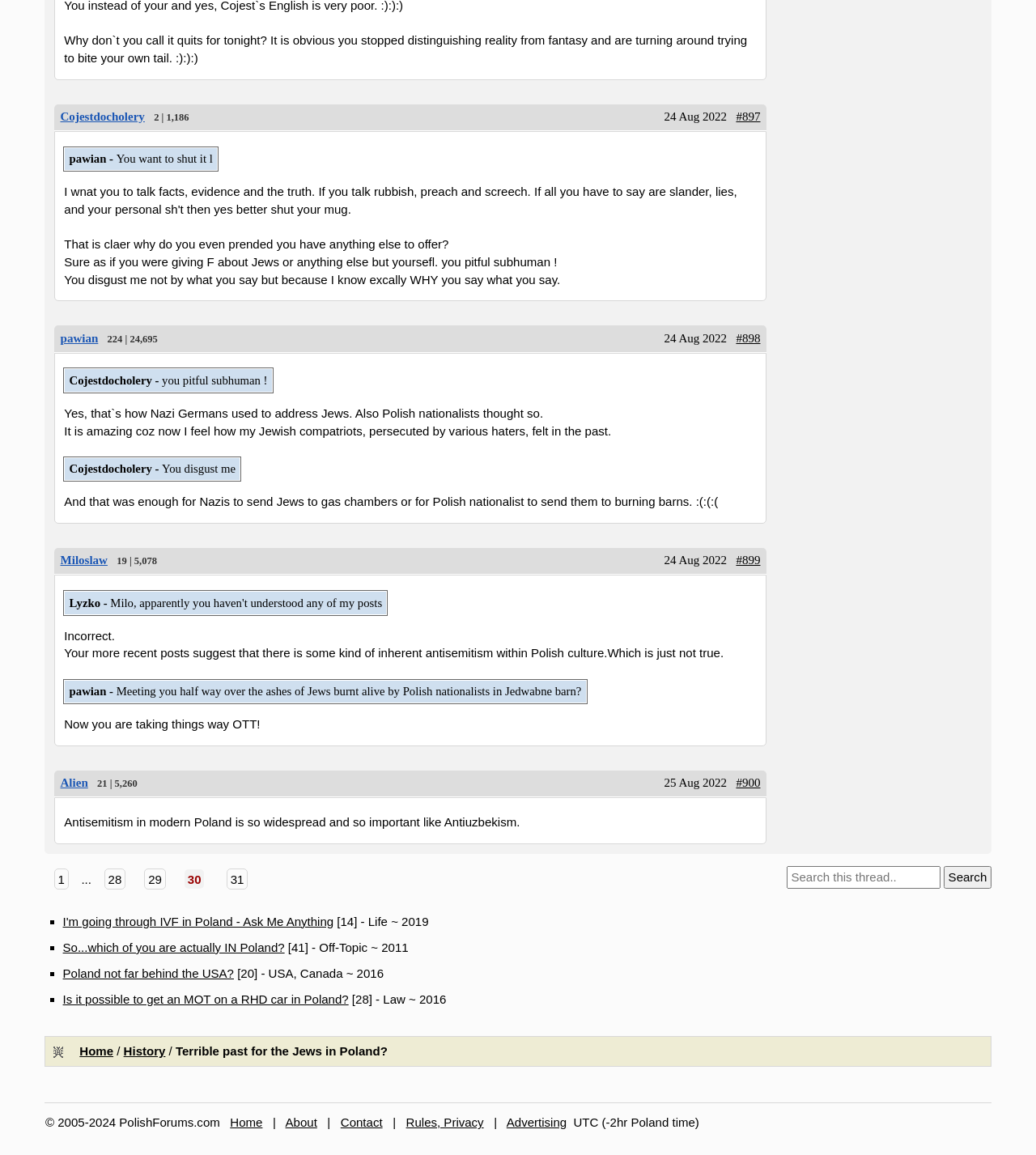Please identify the bounding box coordinates of the element's region that should be clicked to execute the following instruction: "Click on the thread 'I'm going through IVF in Poland - Ask Me Anything'". The bounding box coordinates must be four float numbers between 0 and 1, i.e., [left, top, right, bottom].

[0.061, 0.792, 0.322, 0.804]